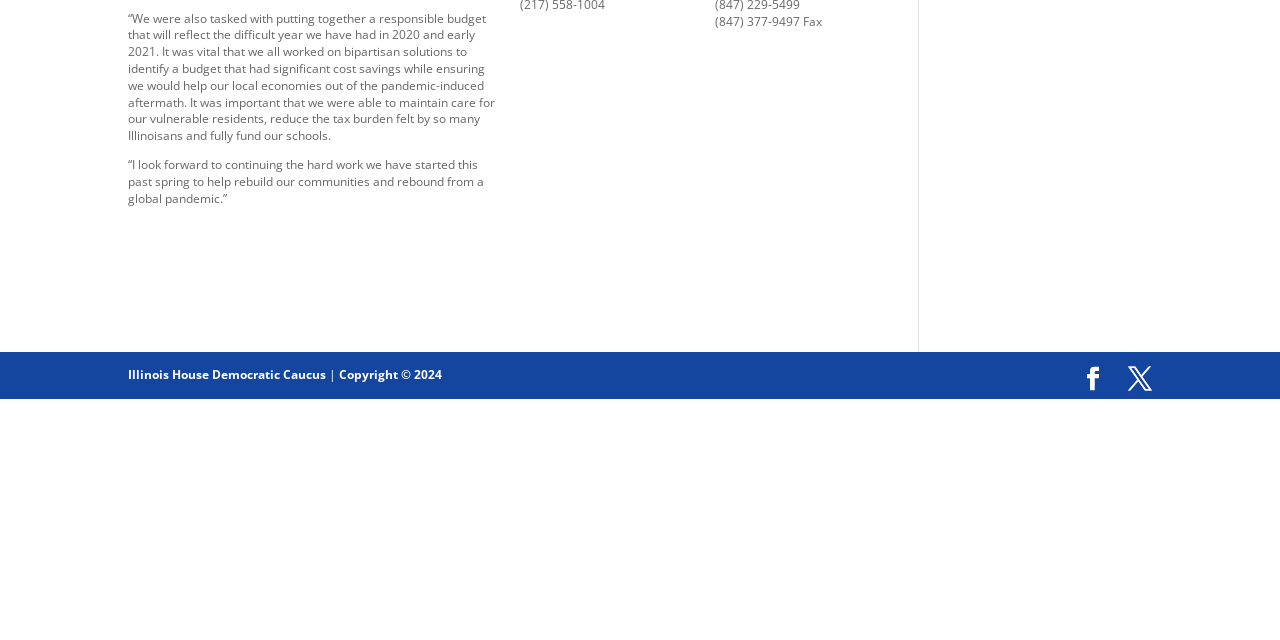Using the given element description, provide the bounding box coordinates (top-left x, top-left y, bottom-right x, bottom-right y) for the corresponding UI element in the screenshot: Facebook

[0.845, 0.574, 0.863, 0.611]